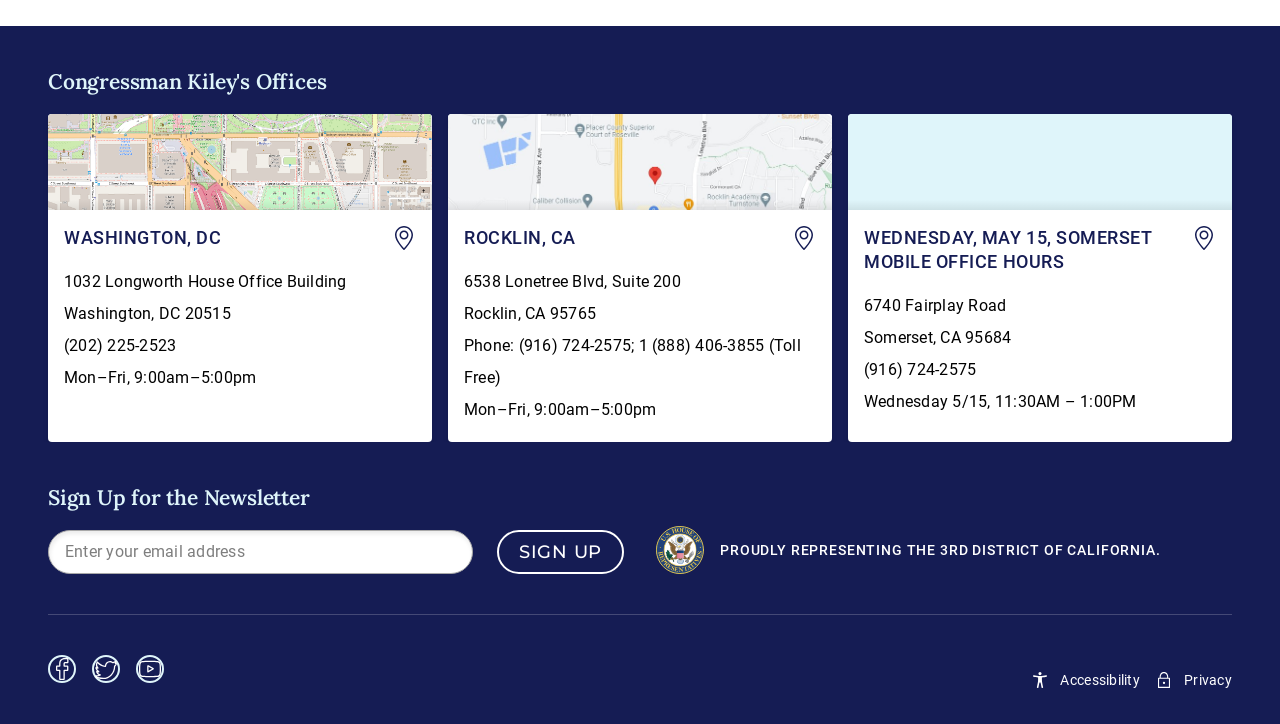Provide the bounding box coordinates of the area you need to click to execute the following instruction: "View the Rocklin, CA office details".

[0.35, 0.157, 0.65, 0.61]